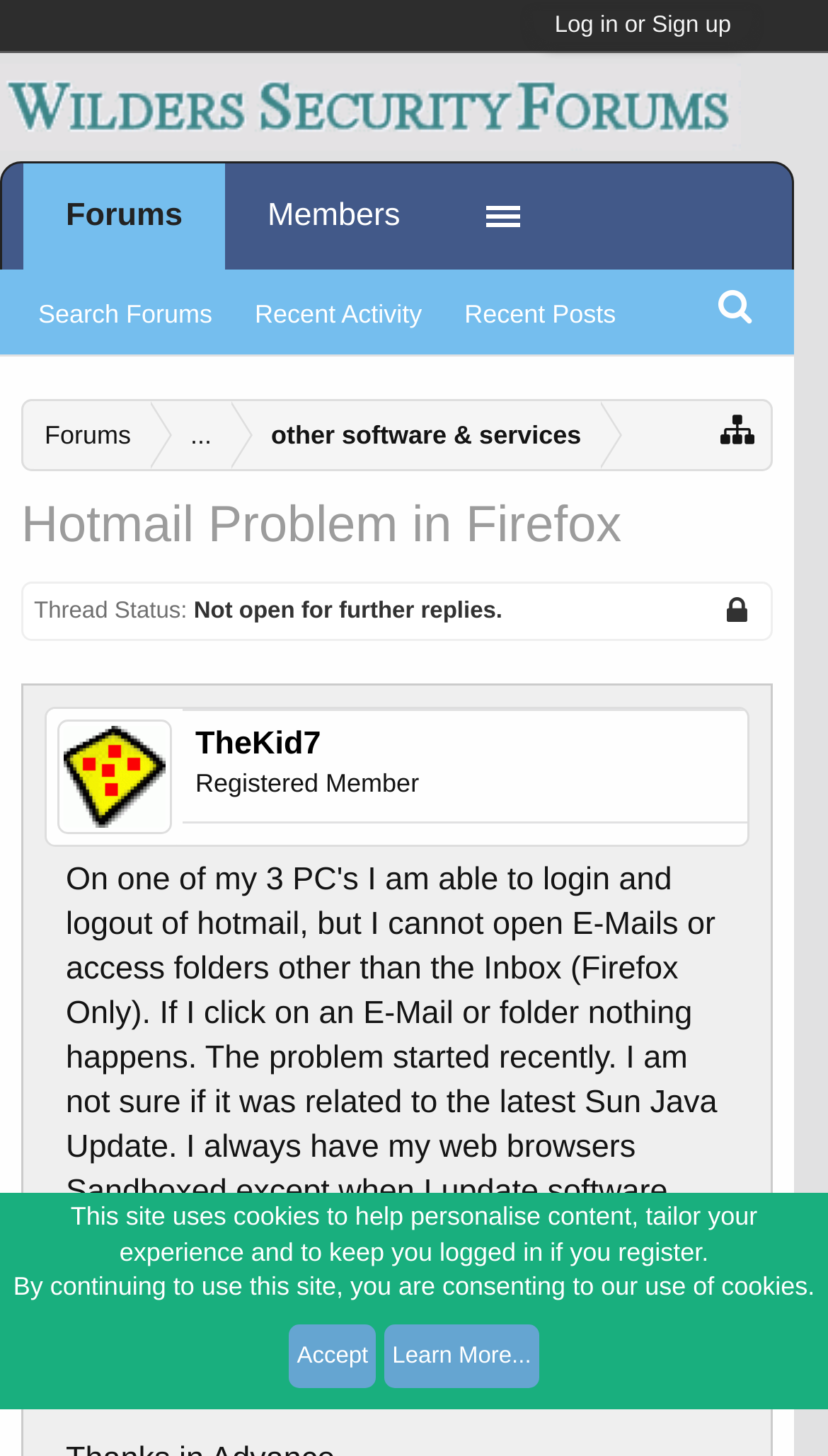Respond to the following question using a concise word or phrase: 
What is the thread status of this topic?

Locked